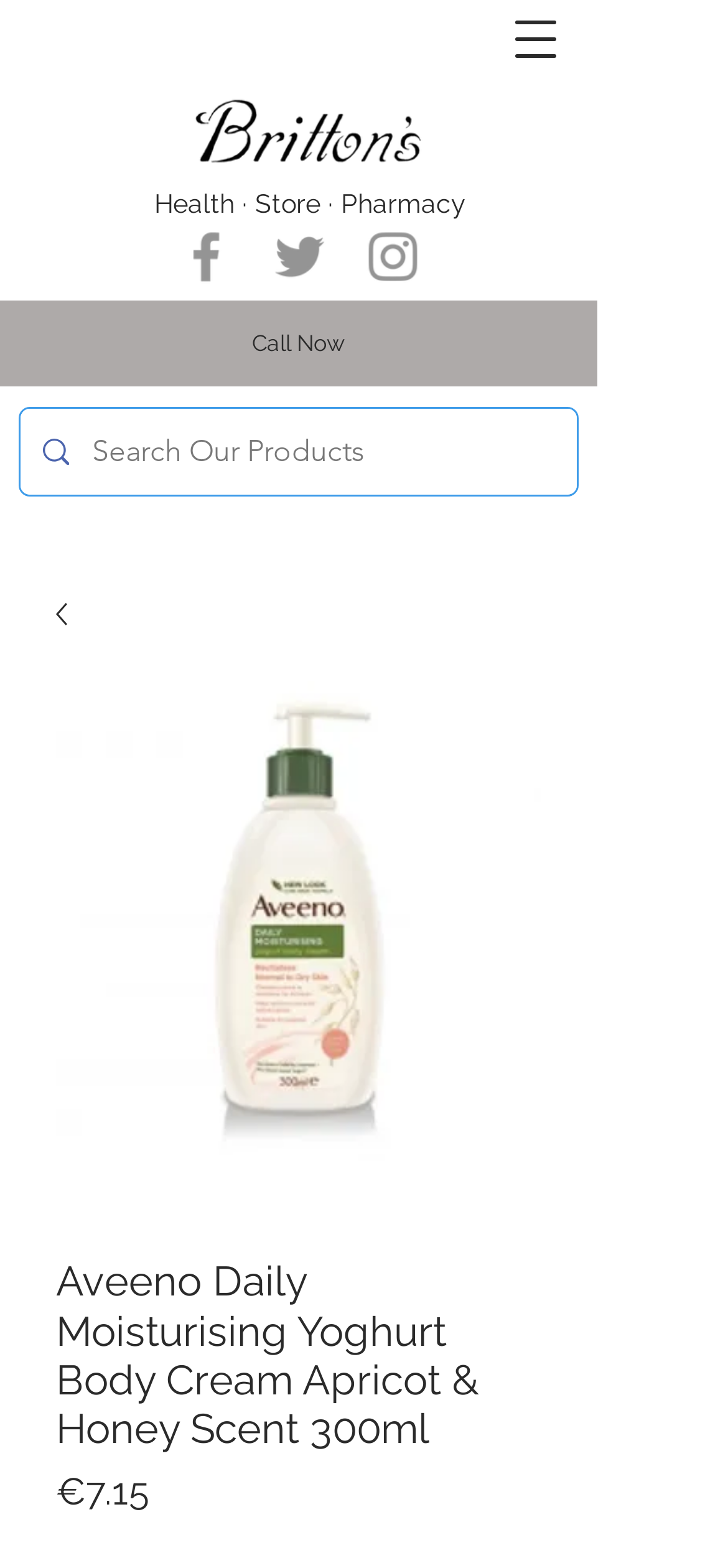Show the bounding box coordinates for the HTML element described as: "aria-label="Twitter"".

[0.367, 0.143, 0.456, 0.185]